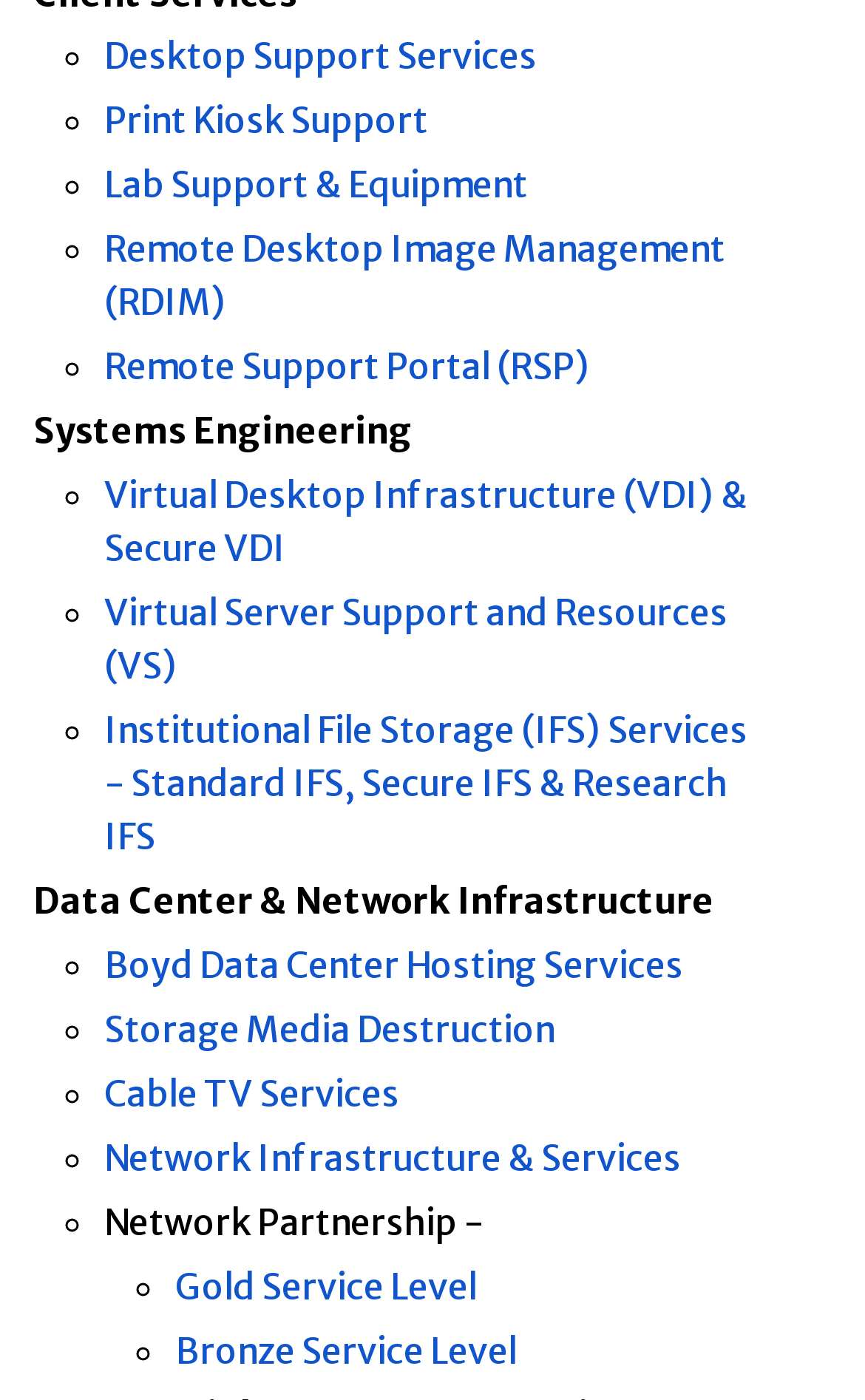Can you identify the bounding box coordinates of the clickable region needed to carry out this instruction: 'View Lab Support & Equipment'? The coordinates should be four float numbers within the range of 0 to 1, stated as [left, top, right, bottom].

[0.121, 0.116, 0.61, 0.148]